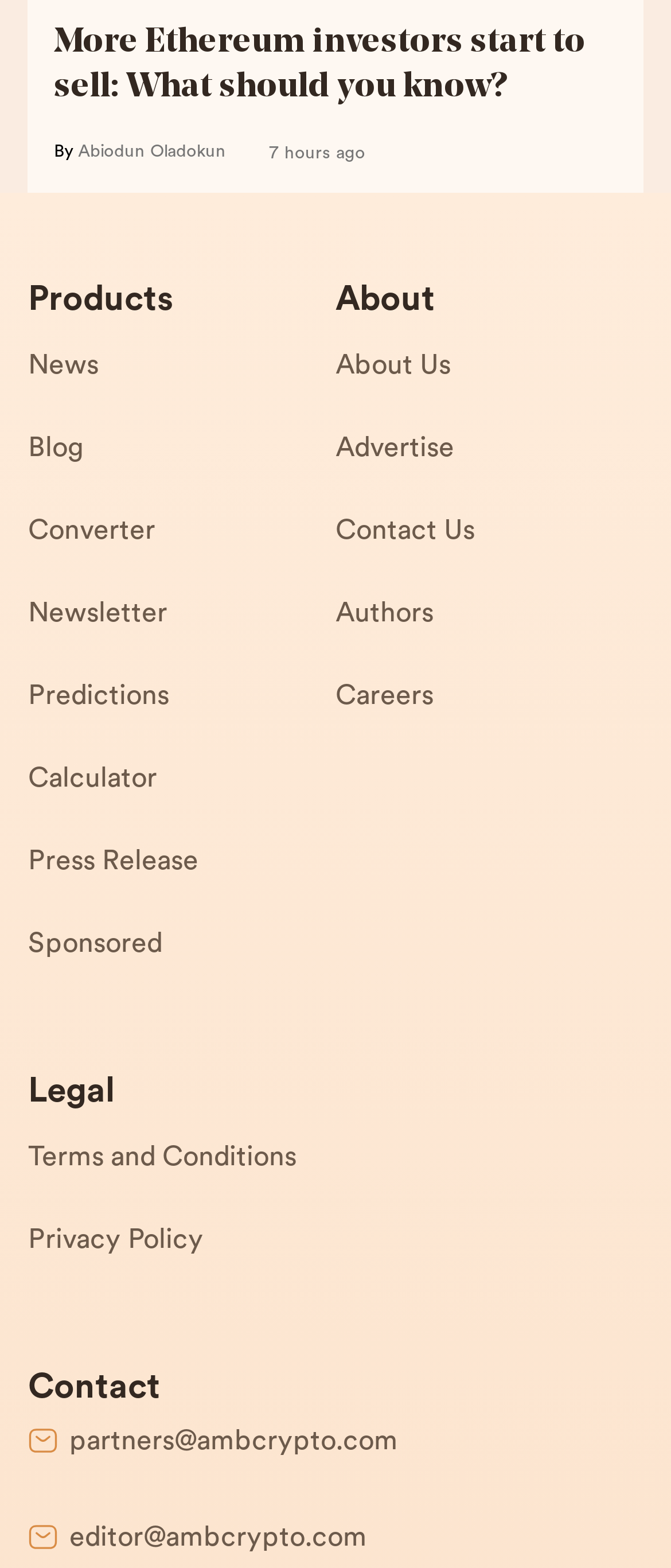What are the main categories on the website?
Respond with a short answer, either a single word or a phrase, based on the image.

Products, News, Blog, etc.